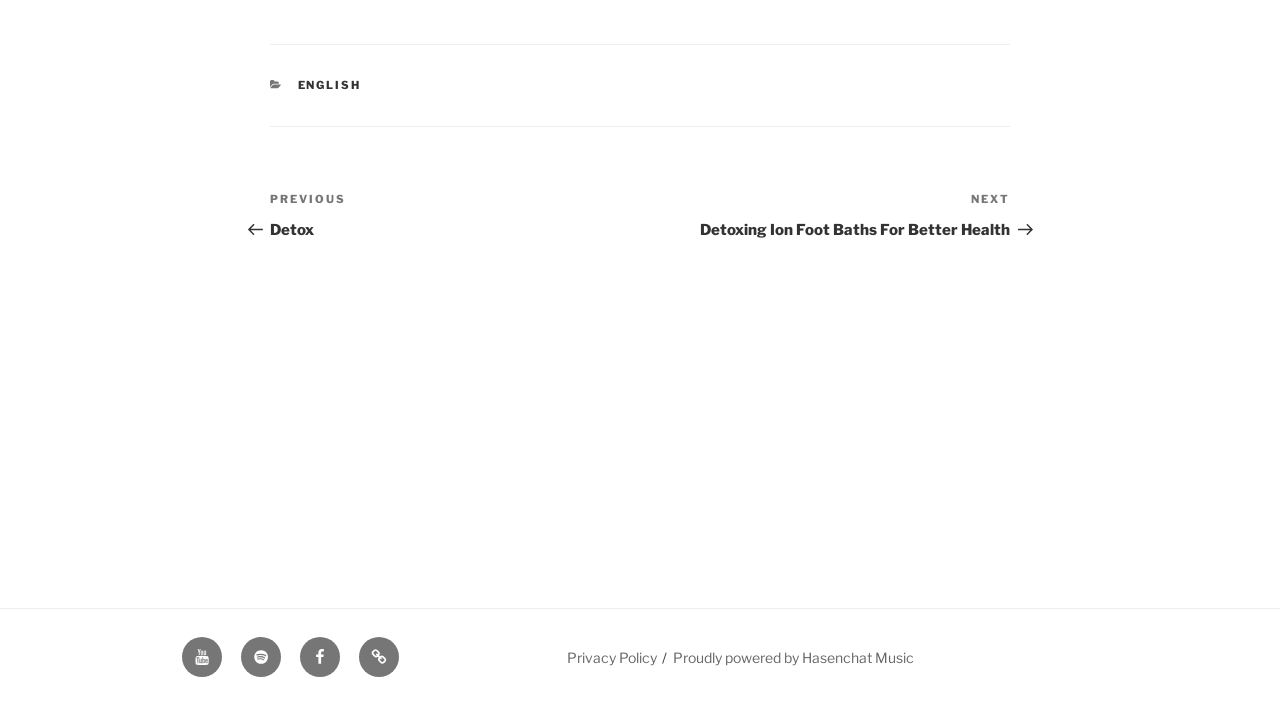Please provide a brief answer to the question using only one word or phrase: 
What is the title of the previous post?

Detox